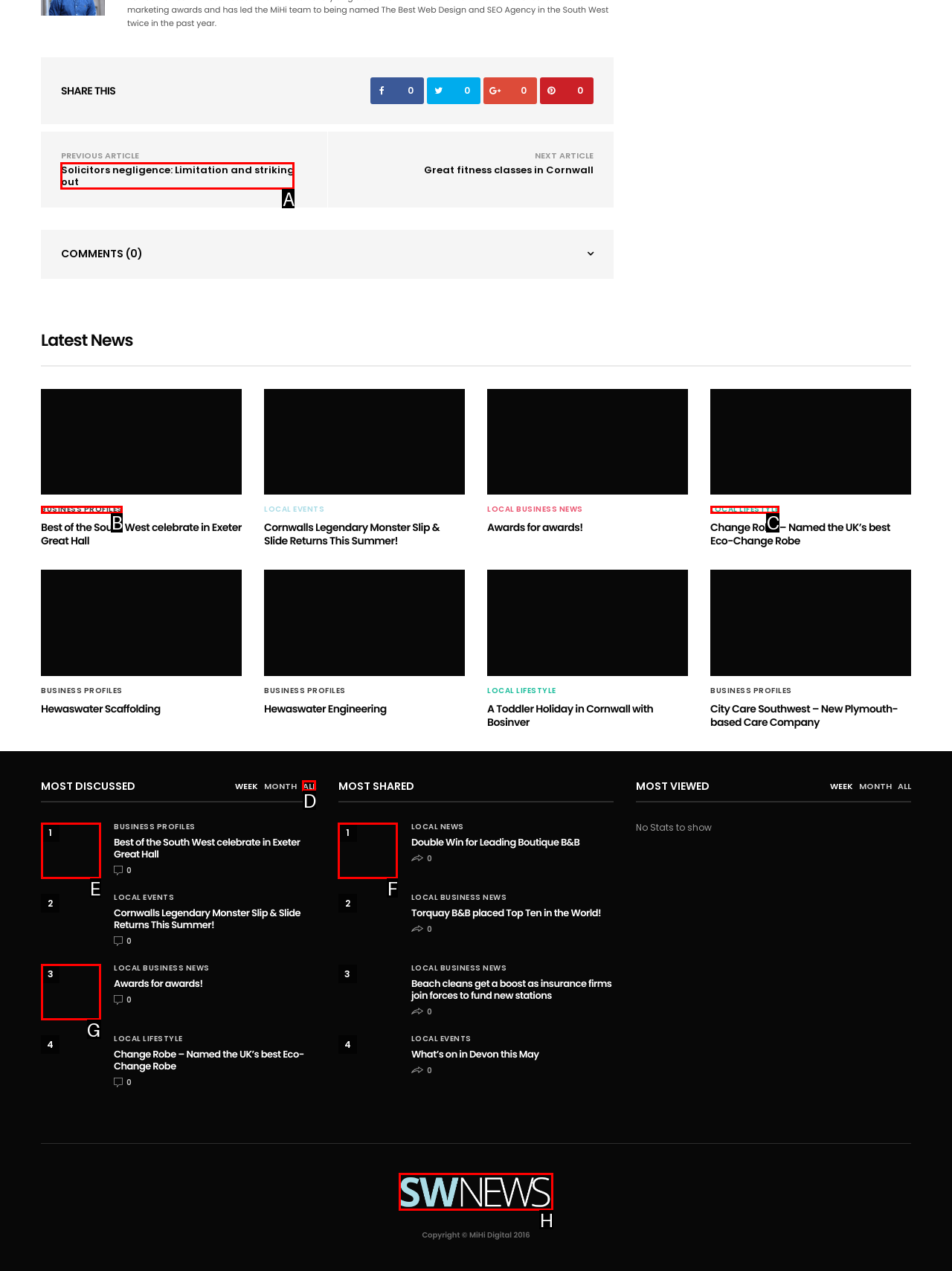What option should I click on to execute the task: Click on 'Solicitors negligence: Limitation and striking out'? Give the letter from the available choices.

A